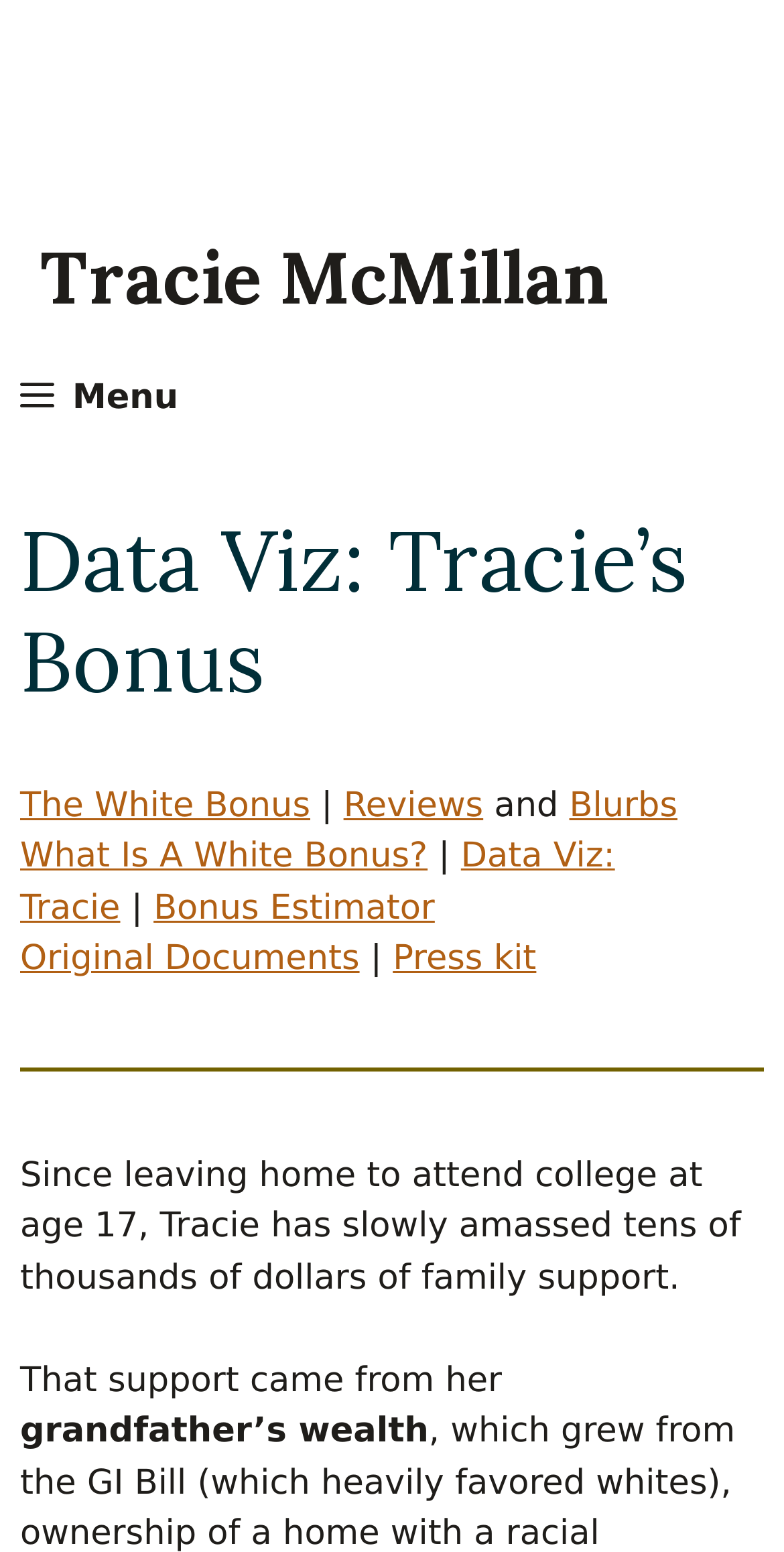Please mark the clickable region by giving the bounding box coordinates needed to complete this instruction: "Click on Events".

[0.025, 0.06, 0.138, 0.079]